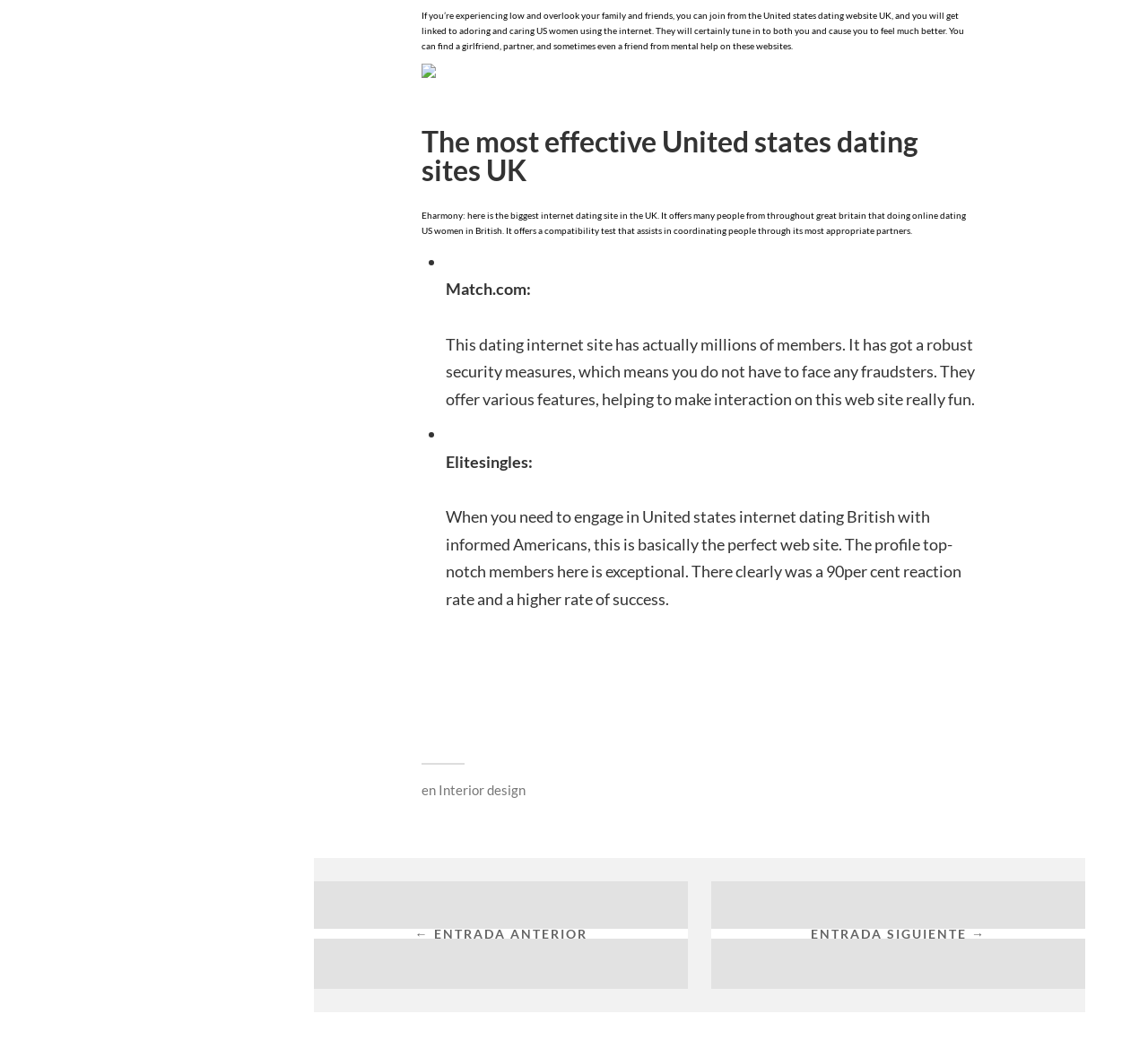Give a concise answer of one word or phrase to the question: 
What is the benefit of using Eharmony?

Compatibility test